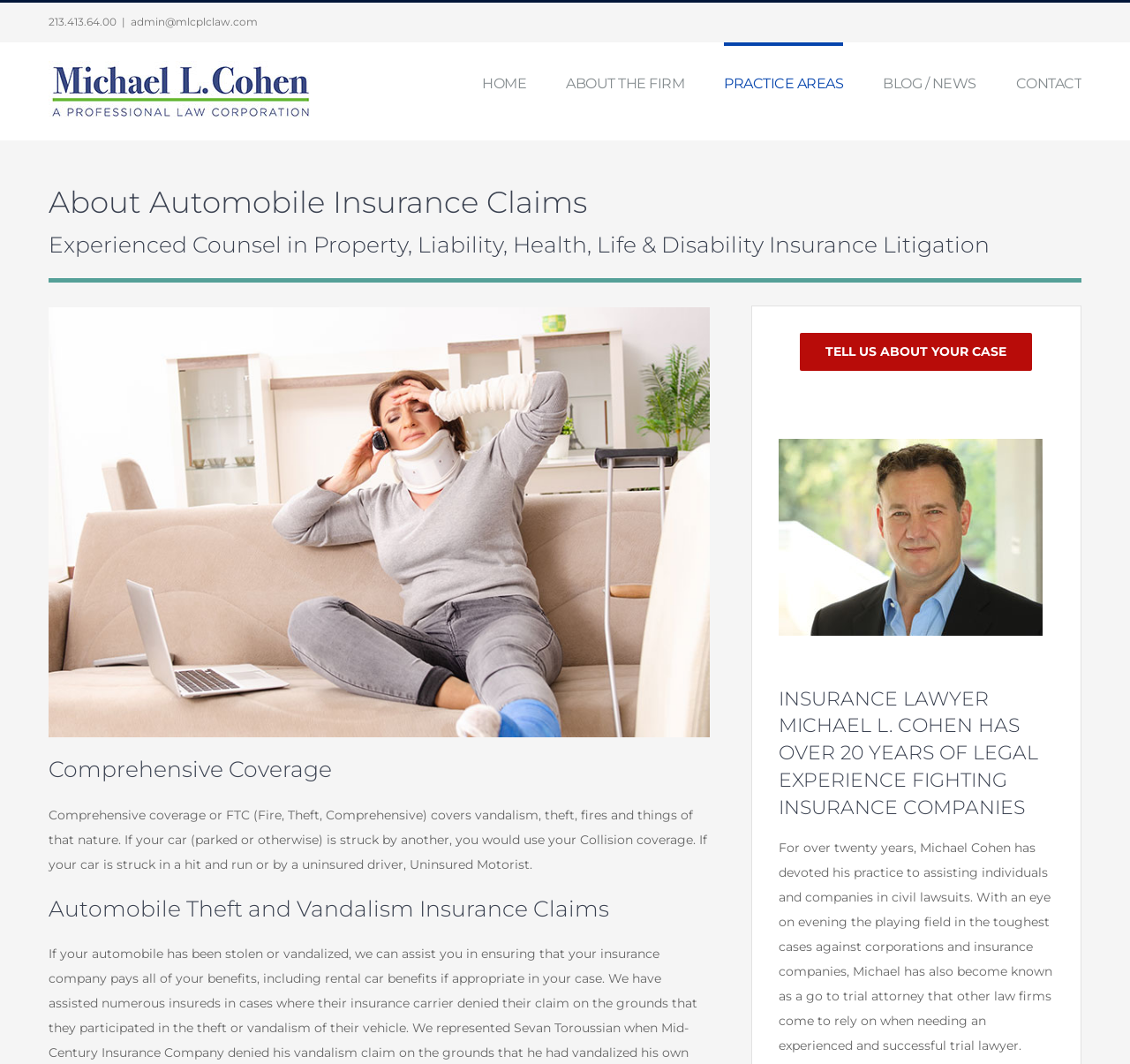What type of insurance claims does the lawyer specialize in?
Please provide a single word or phrase as the answer based on the screenshot.

Automobile Insurance Claims